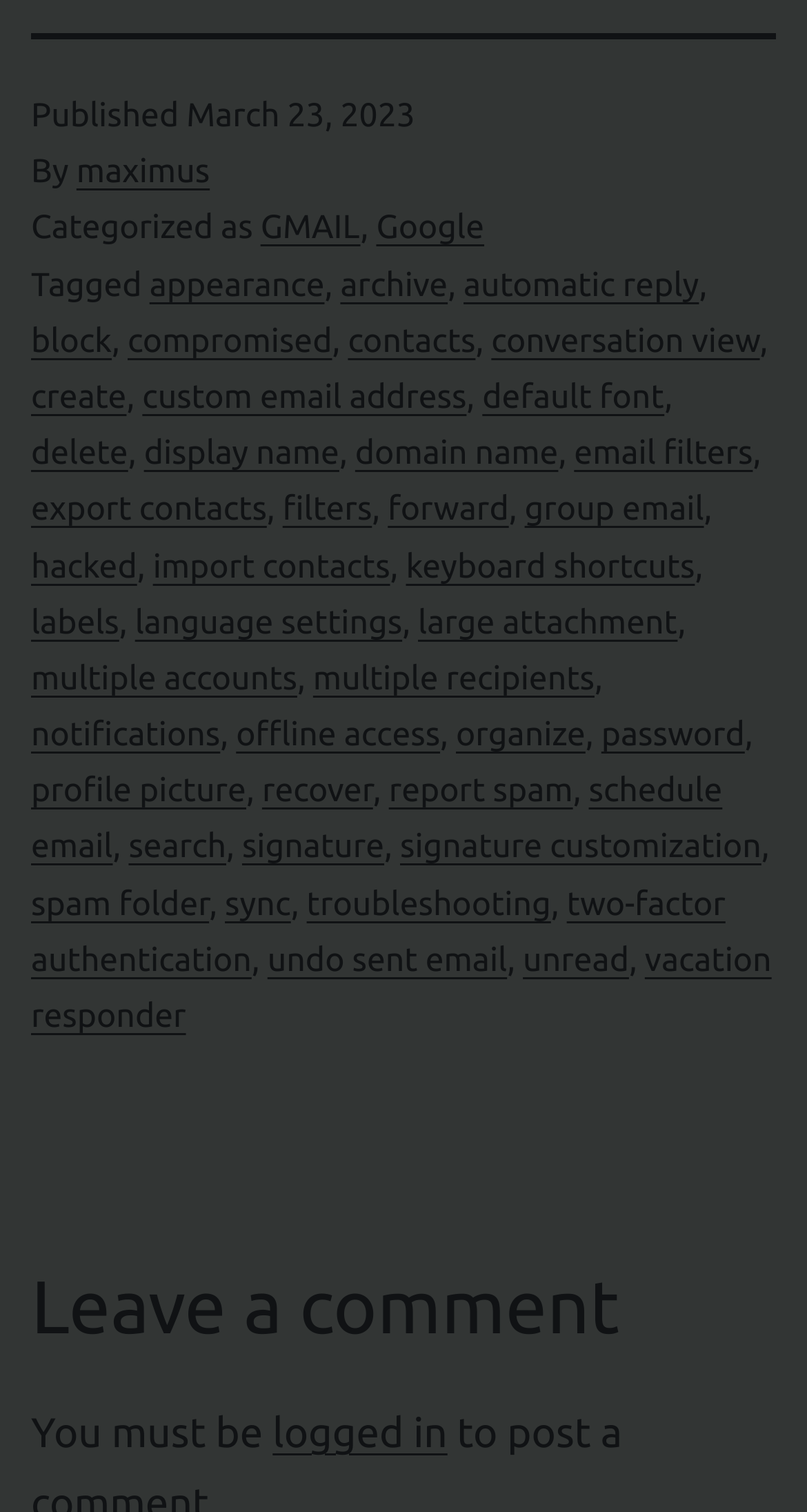Reply to the question with a single word or phrase:
What is the purpose of the 'Leave a comment' section?

To allow users to leave comments